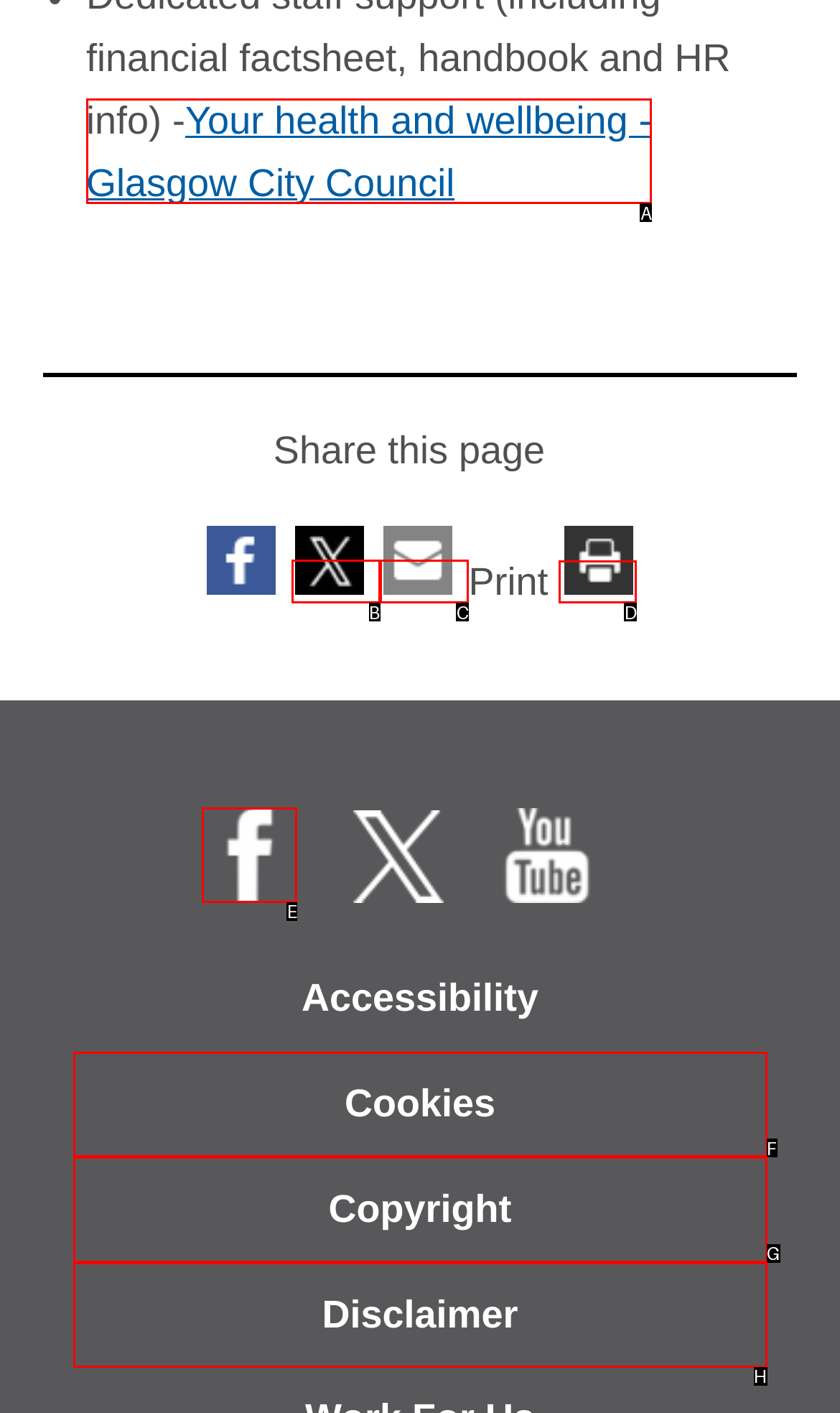To complete the task: Print this page, which option should I click? Answer with the appropriate letter from the provided choices.

D